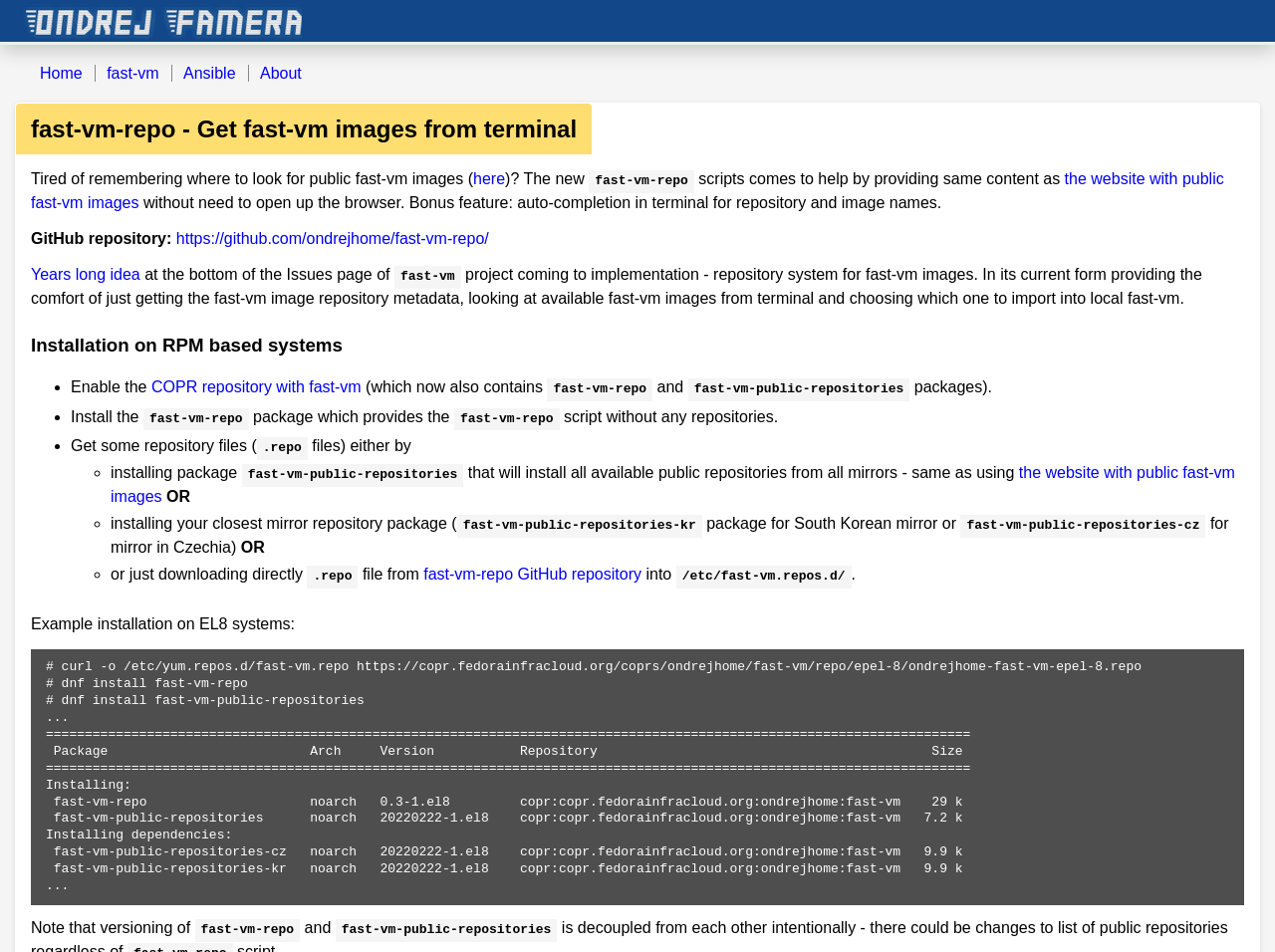Predict the bounding box of the UI element that fits this description: "Years long idea".

[0.024, 0.278, 0.11, 0.296]